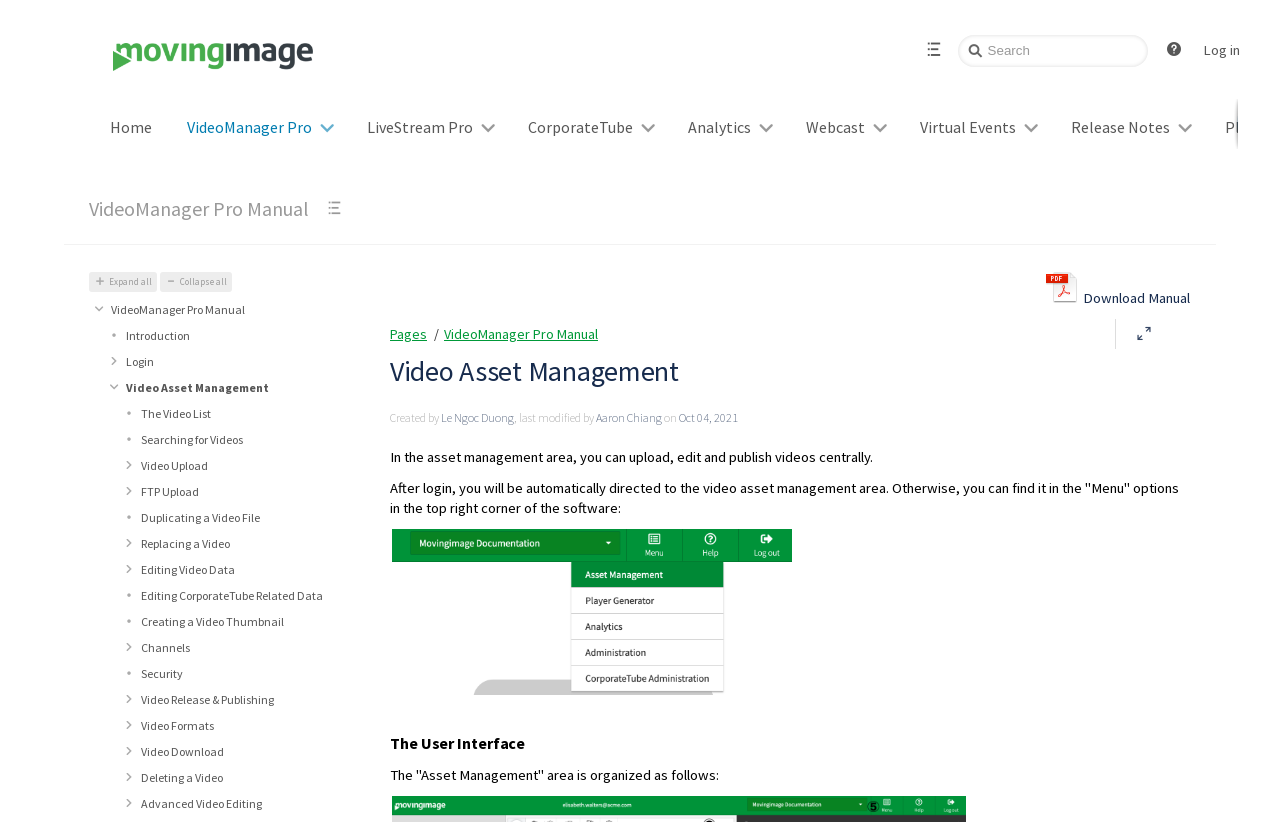Indicate the bounding box coordinates of the element that needs to be clicked to satisfy the following instruction: "Log in". The coordinates should be four float numbers between 0 and 1, i.e., [left, top, right, bottom].

[0.933, 0.04, 0.975, 0.082]